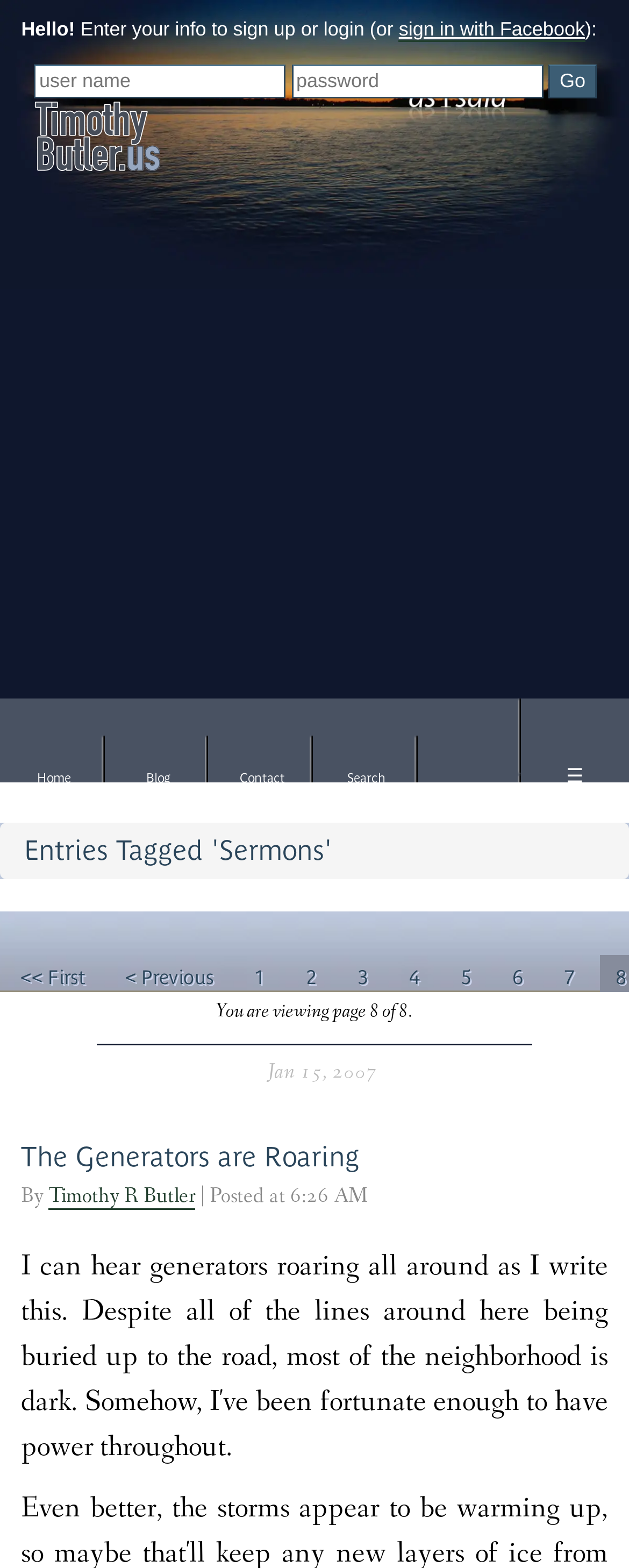Given the element description < Previous, identify the bounding box coordinates for the UI element on the webpage screenshot. The format should be (top-left x, top-left y, bottom-right x, bottom-right y), with values between 0 and 1.

[0.199, 0.612, 0.34, 0.629]